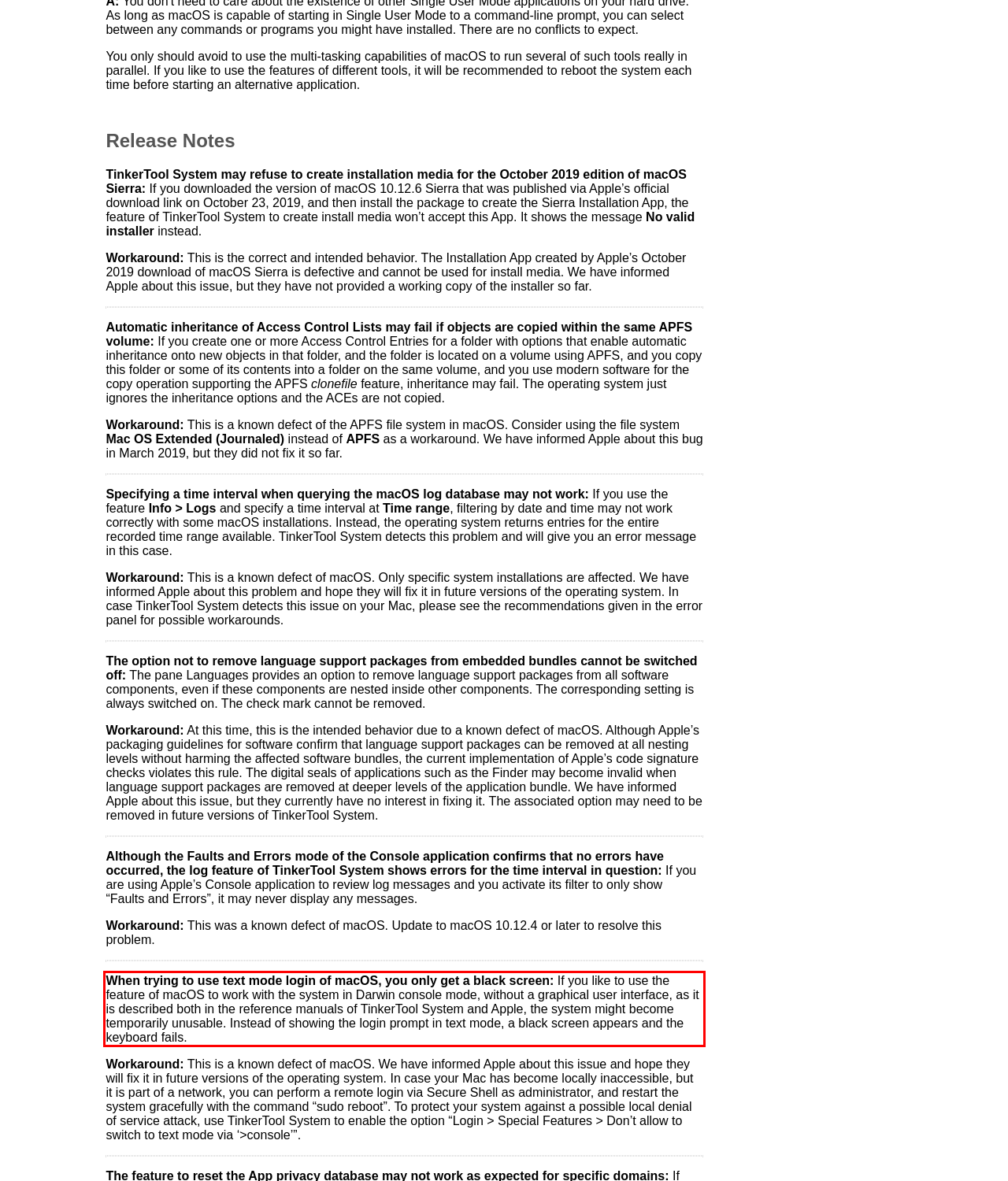Given the screenshot of the webpage, identify the red bounding box, and recognize the text content inside that red bounding box.

When trying to use text mode login of macOS, you only get a black screen: If you like to use the feature of macOS to work with the system in Darwin console mode, without a graphical user interface, as it is described both in the reference manuals of TinkerTool System and Apple, the system might become temporarily unusable. Instead of showing the login prompt in text mode, a black screen appears and the keyboard fails.